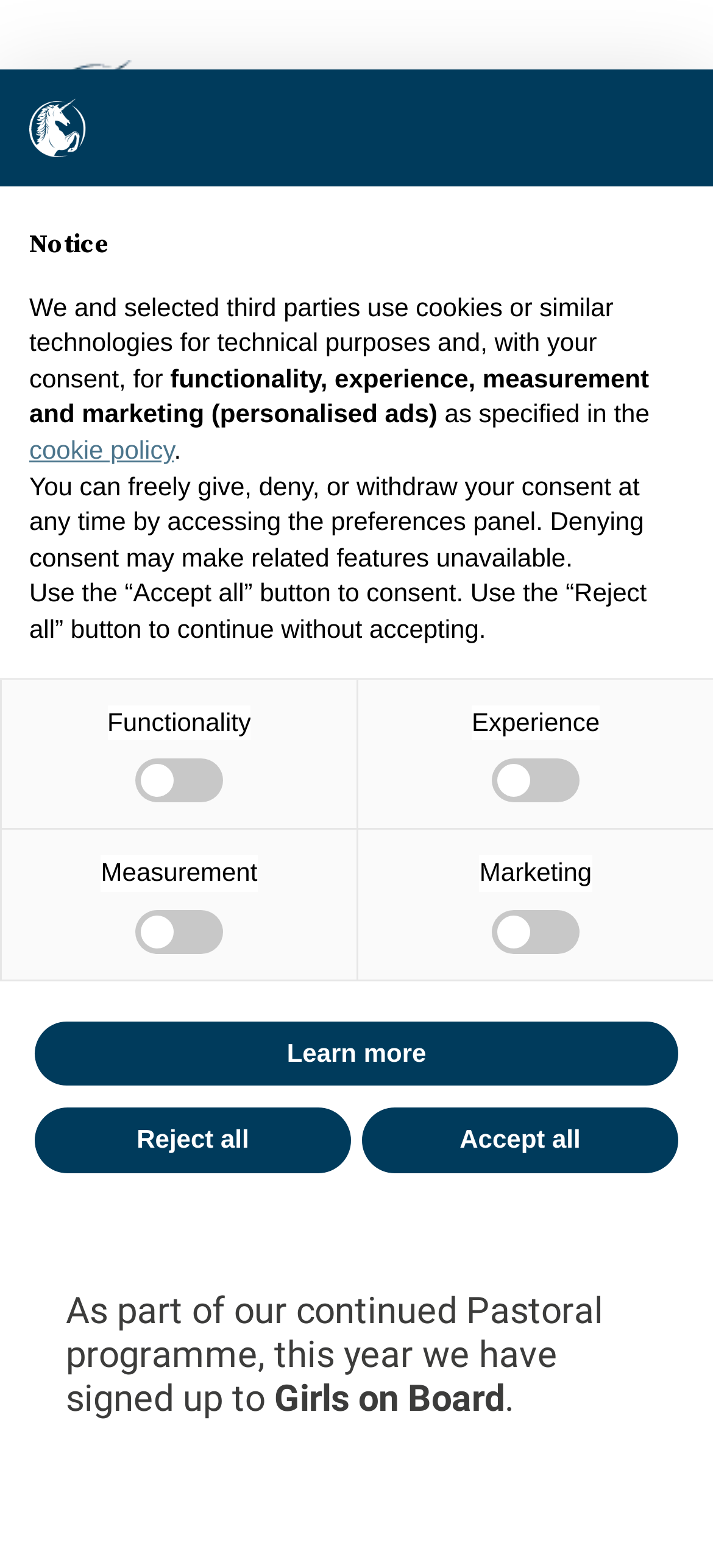What is the date mentioned on the webpage?
Refer to the image and provide a concise answer in one word or phrase.

16th October 2017